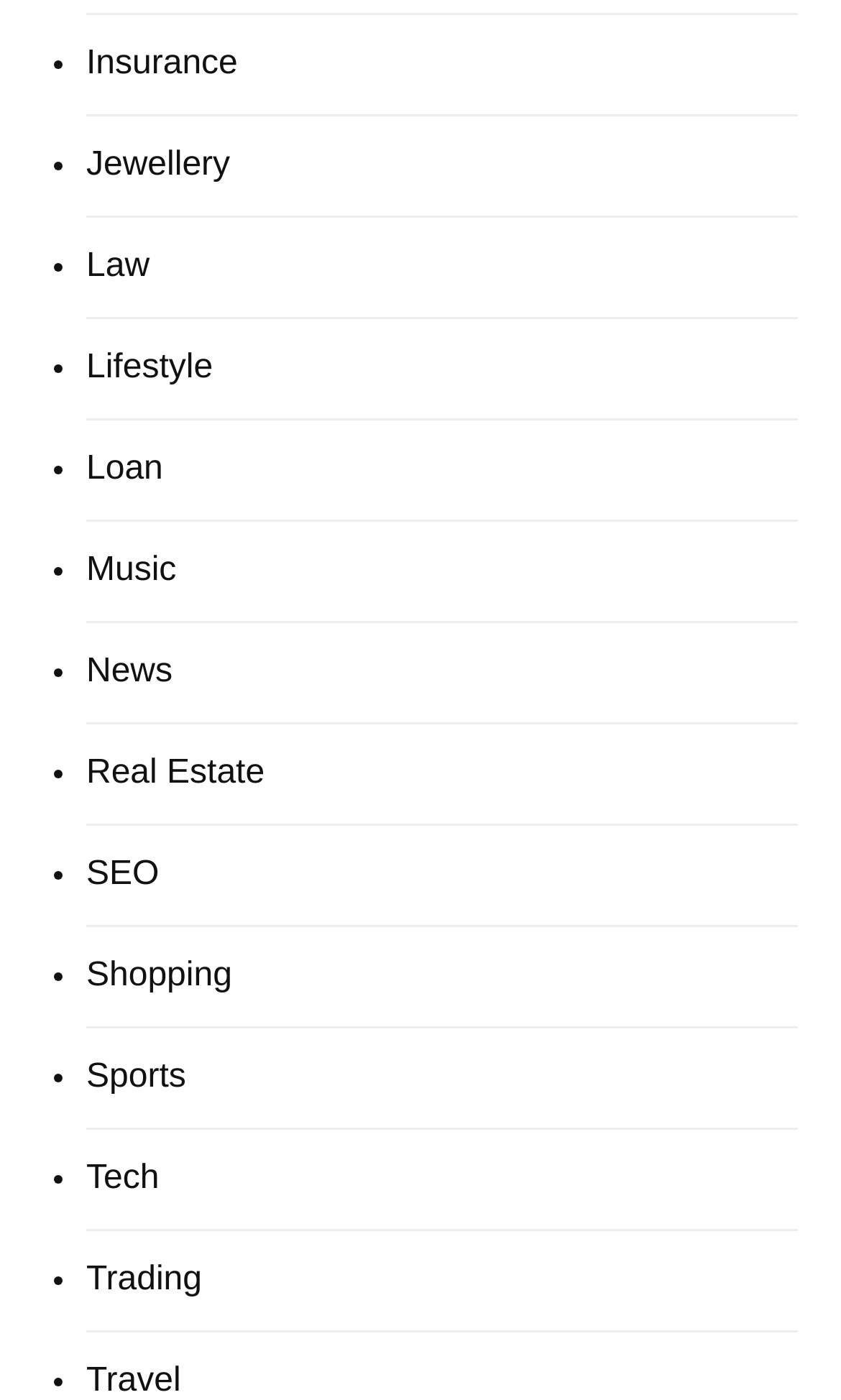Bounding box coordinates should be in the format (top-left x, top-left y, bottom-right x, bottom-right y) and all values should be floating point numbers between 0 and 1. Determine the bounding box coordinate for the UI element described as: Music

[0.103, 0.396, 0.21, 0.421]